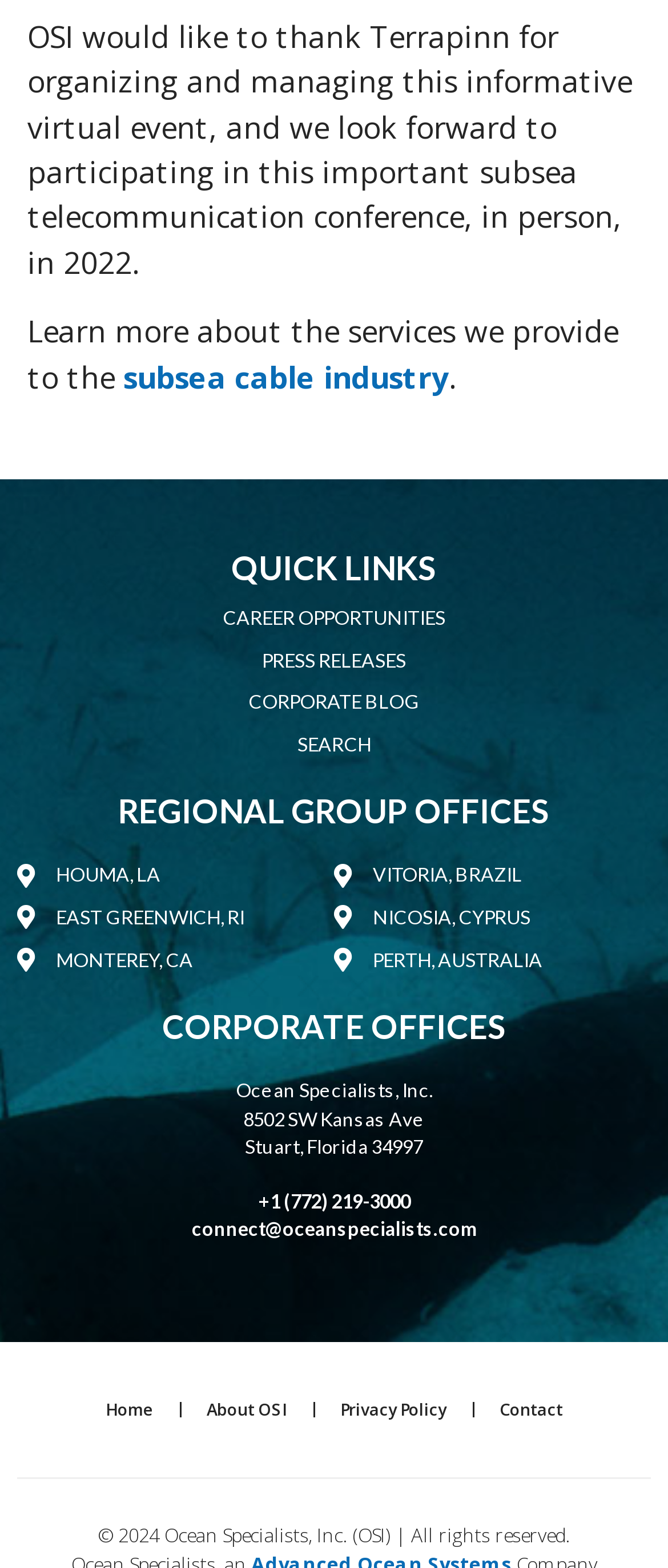With reference to the image, please provide a detailed answer to the following question: How many quick links are provided?

The quick links are listed under the 'QUICK LINKS' heading, and there are 5 links provided, which are Career Opportunities, Press Releases, Corporate Blog, Search, and an unnamed link.